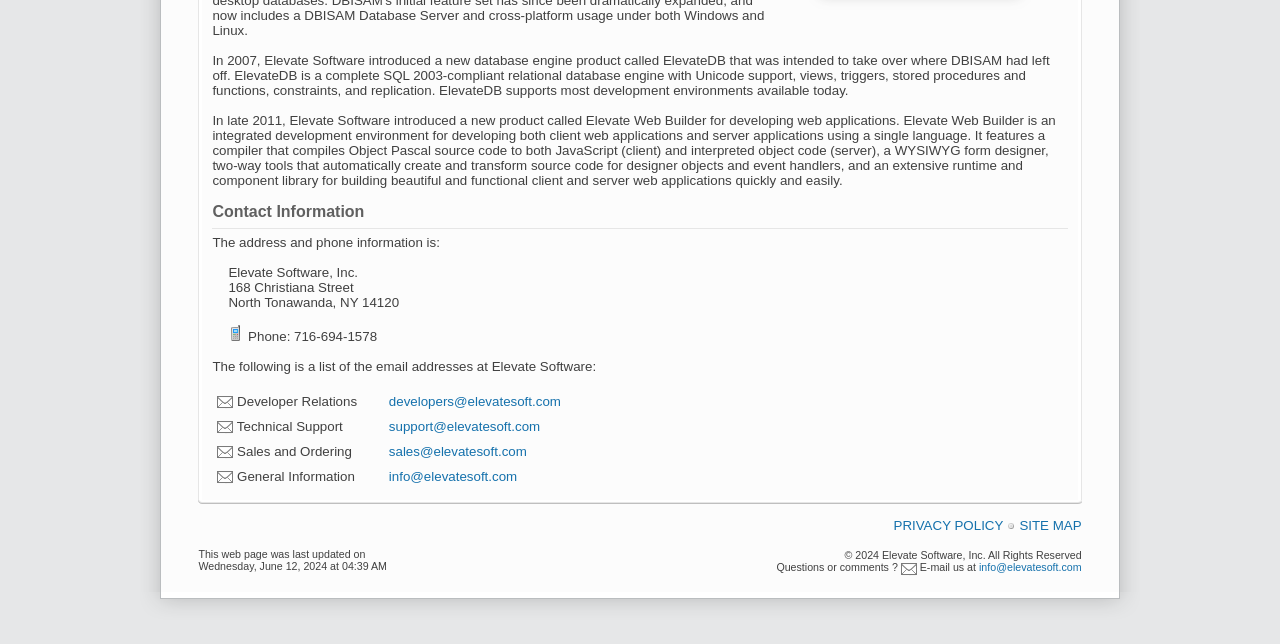Given the element description support@elevatesoft.com, identify the bounding box coordinates for the UI element on the webpage screenshot. The format should be (top-left x, top-left y, bottom-right x, bottom-right y), with values between 0 and 1.

[0.304, 0.651, 0.422, 0.674]